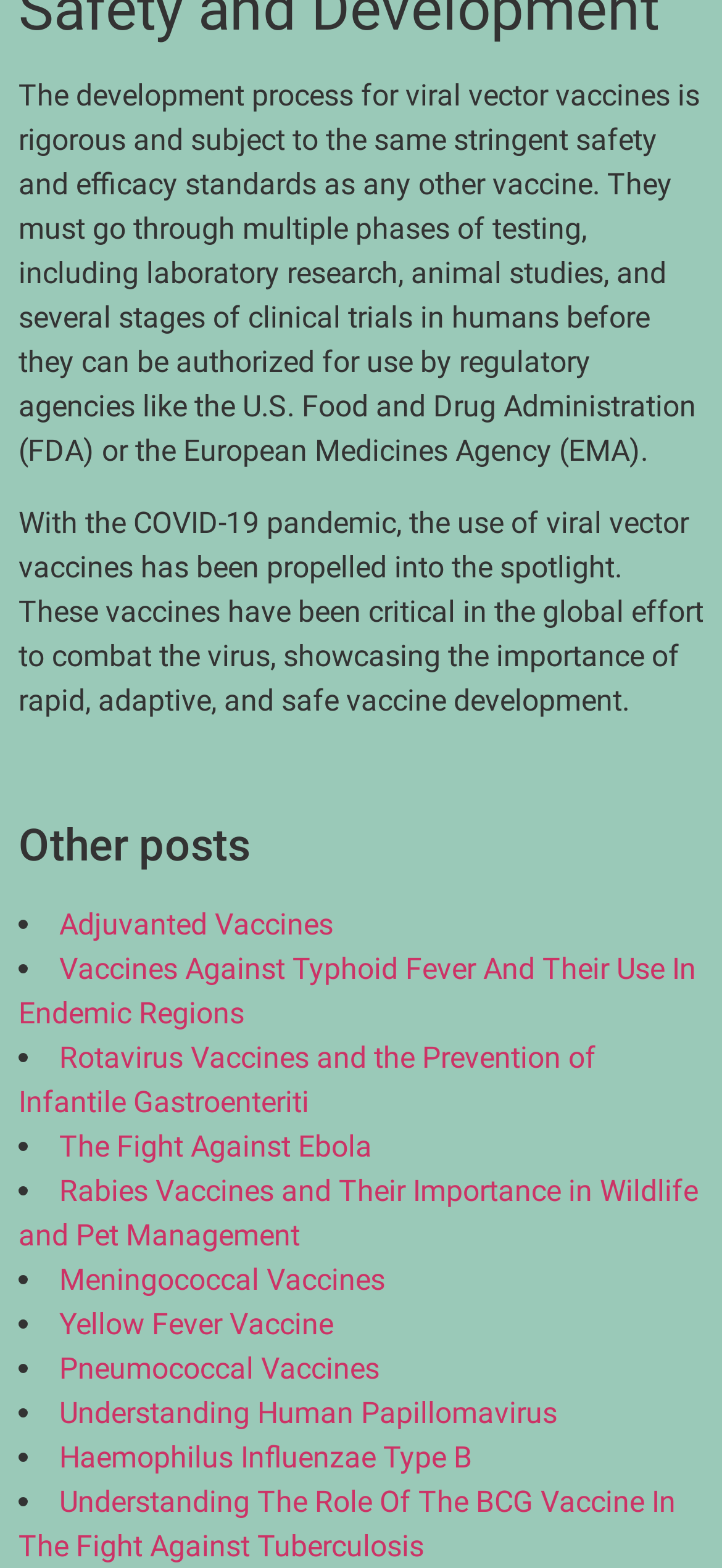Provide a one-word or brief phrase answer to the question:
What is the last link listed under 'Other posts'?

Understanding The Role Of The BCG Vaccine In The Fight Against Tuberculosis